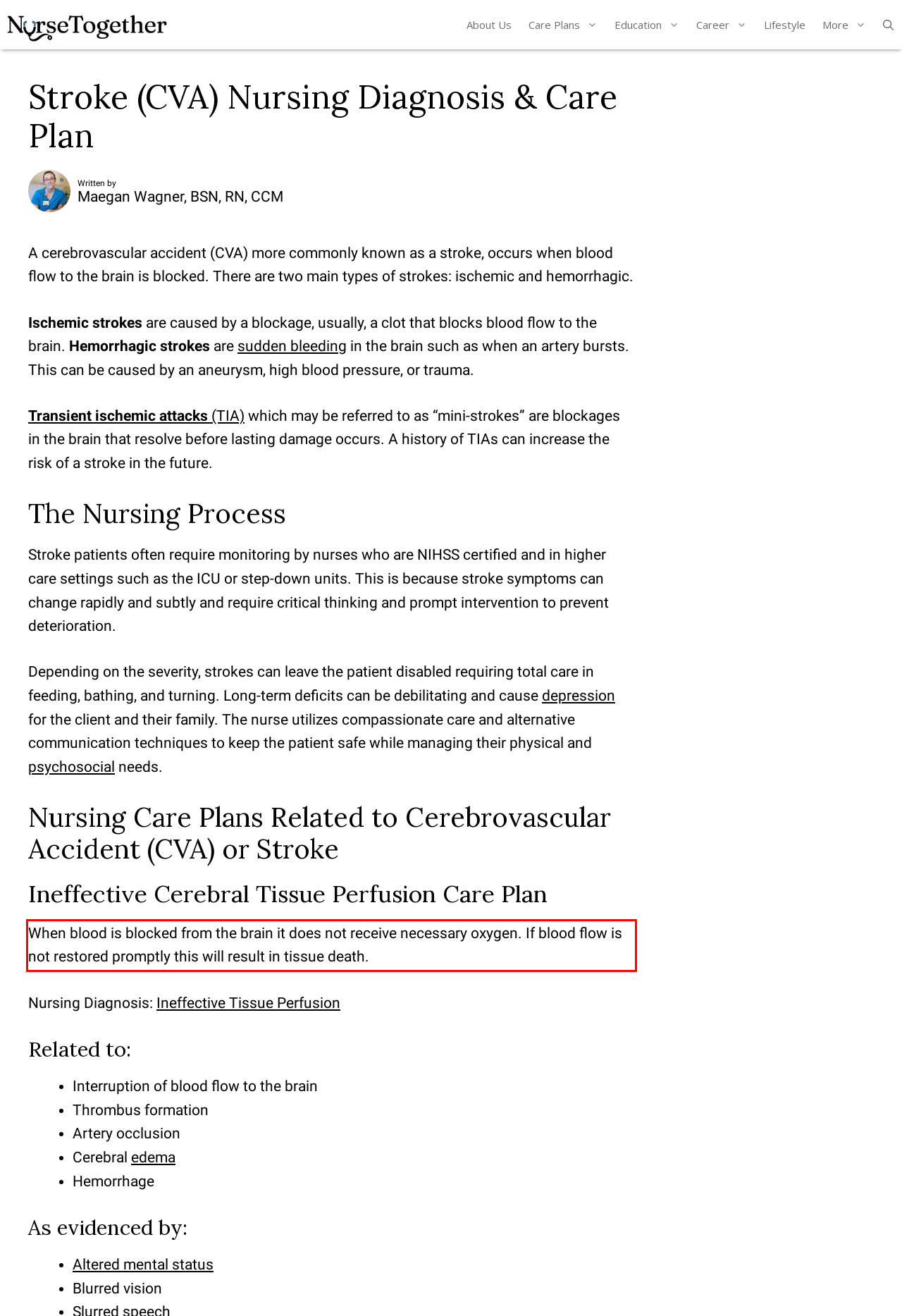Using the provided screenshot, read and generate the text content within the red-bordered area.

When blood is blocked from the brain it does not receive necessary oxygen. If blood flow is not restored promptly this will result in tissue death.